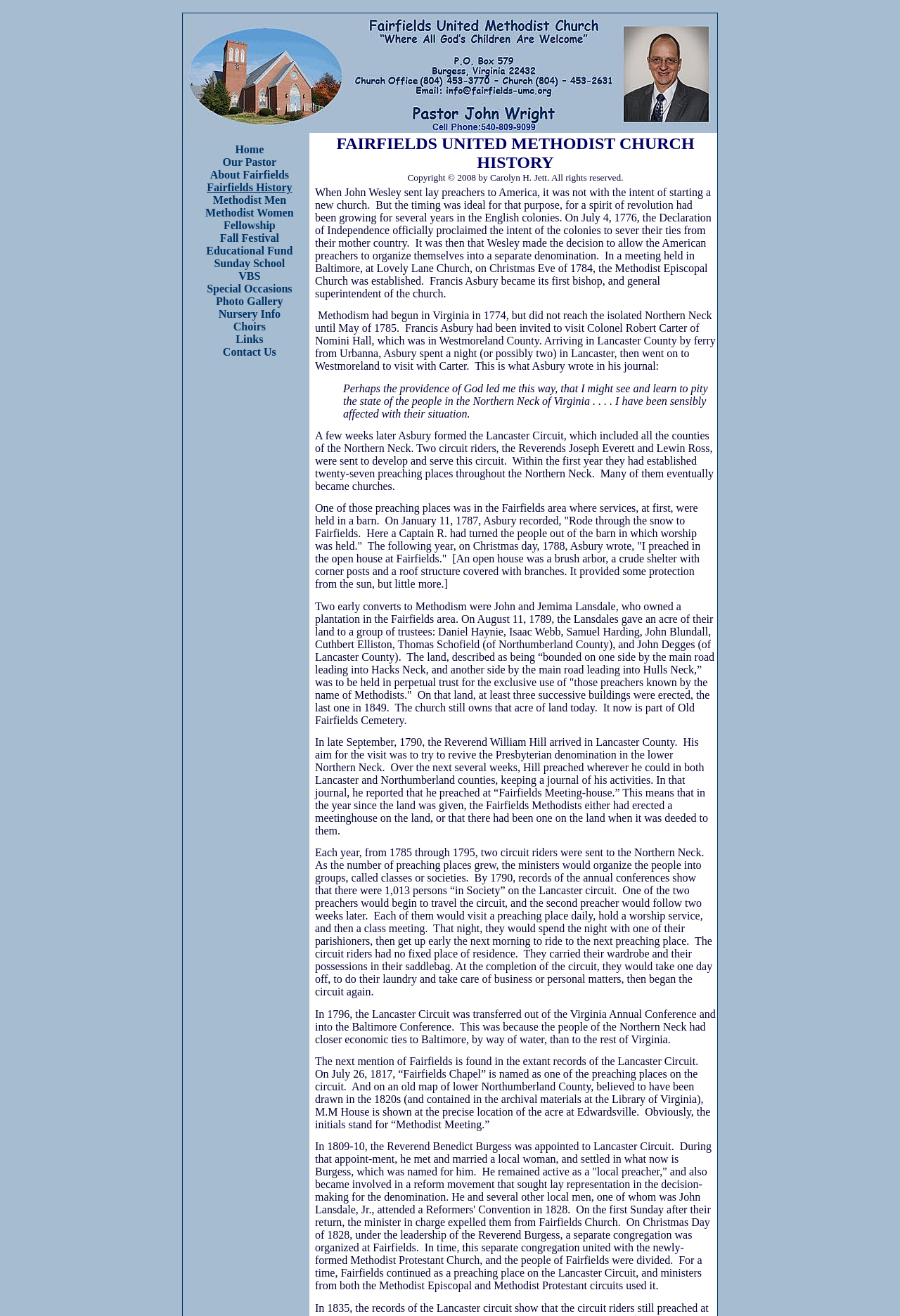Identify the bounding box of the UI element described as follows: "Special Occasions". Provide the coordinates as four float numbers in the range of 0 to 1 [left, top, right, bottom].

[0.23, 0.215, 0.325, 0.224]